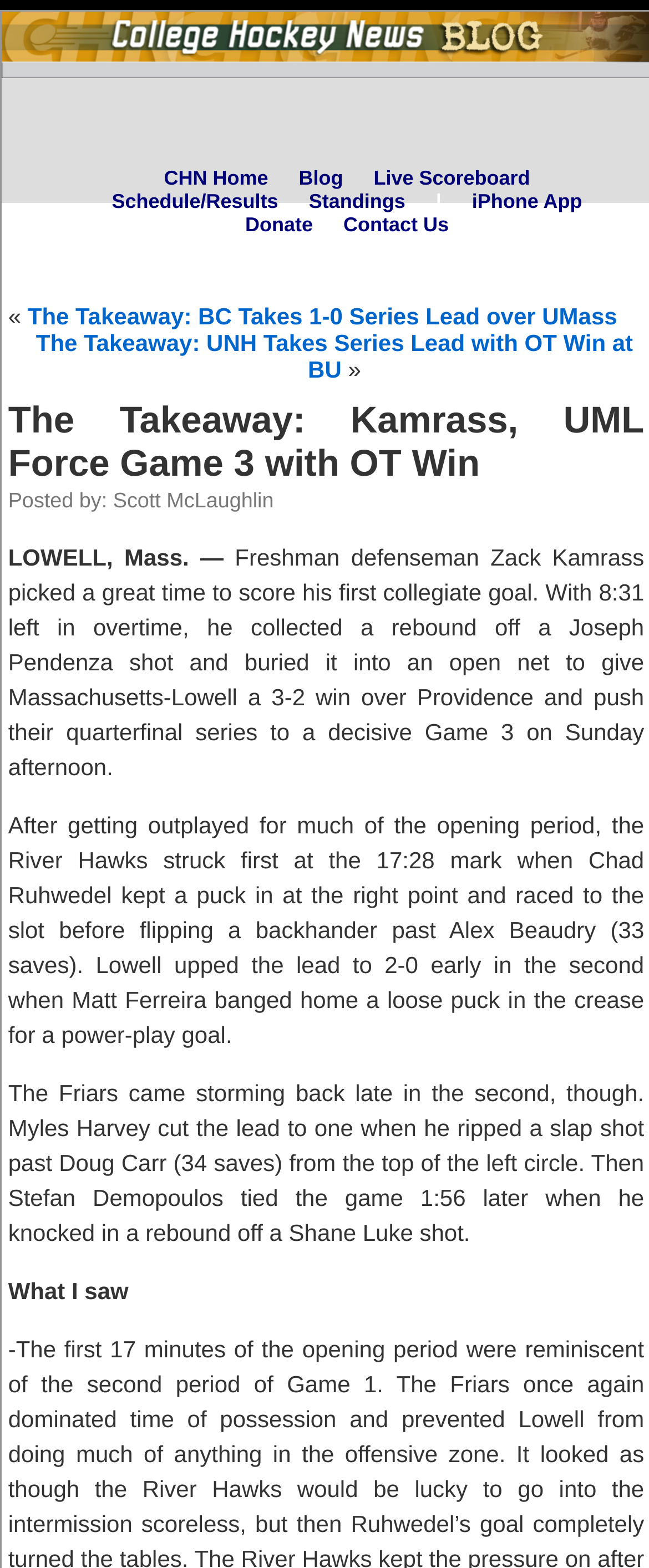Who wrote the article?
Please provide a detailed answer to the question.

I looked for the author's name in the article and found it in the text 'Posted by: Scott McLaughlin'.